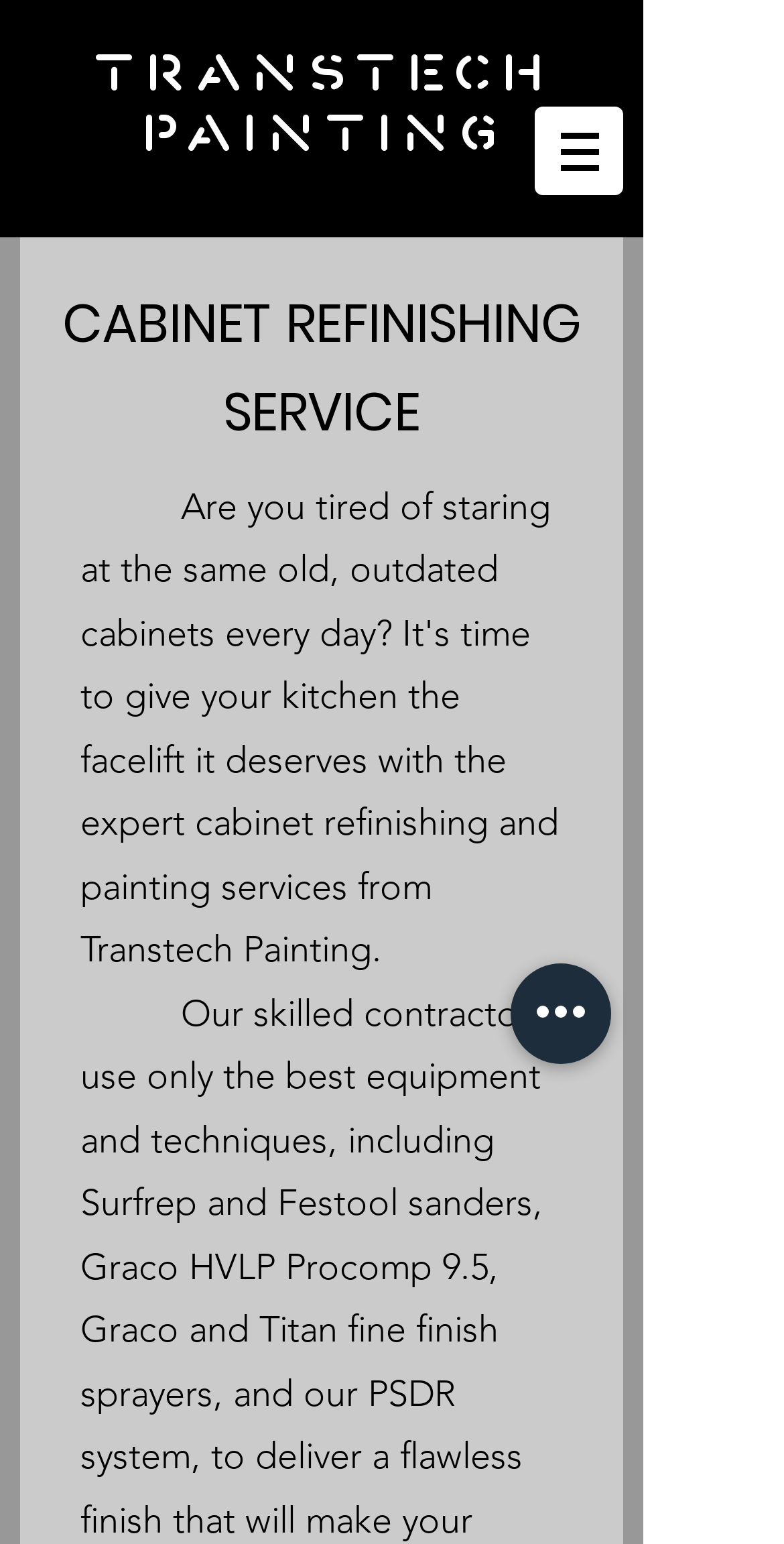What is the location of the navigation menu?
Refer to the image and give a detailed answer to the query.

The navigation menu is located at the top right of the page, as indicated by the bounding box coordinates of the navigation element, which has a high x1 value and a low y1 value.